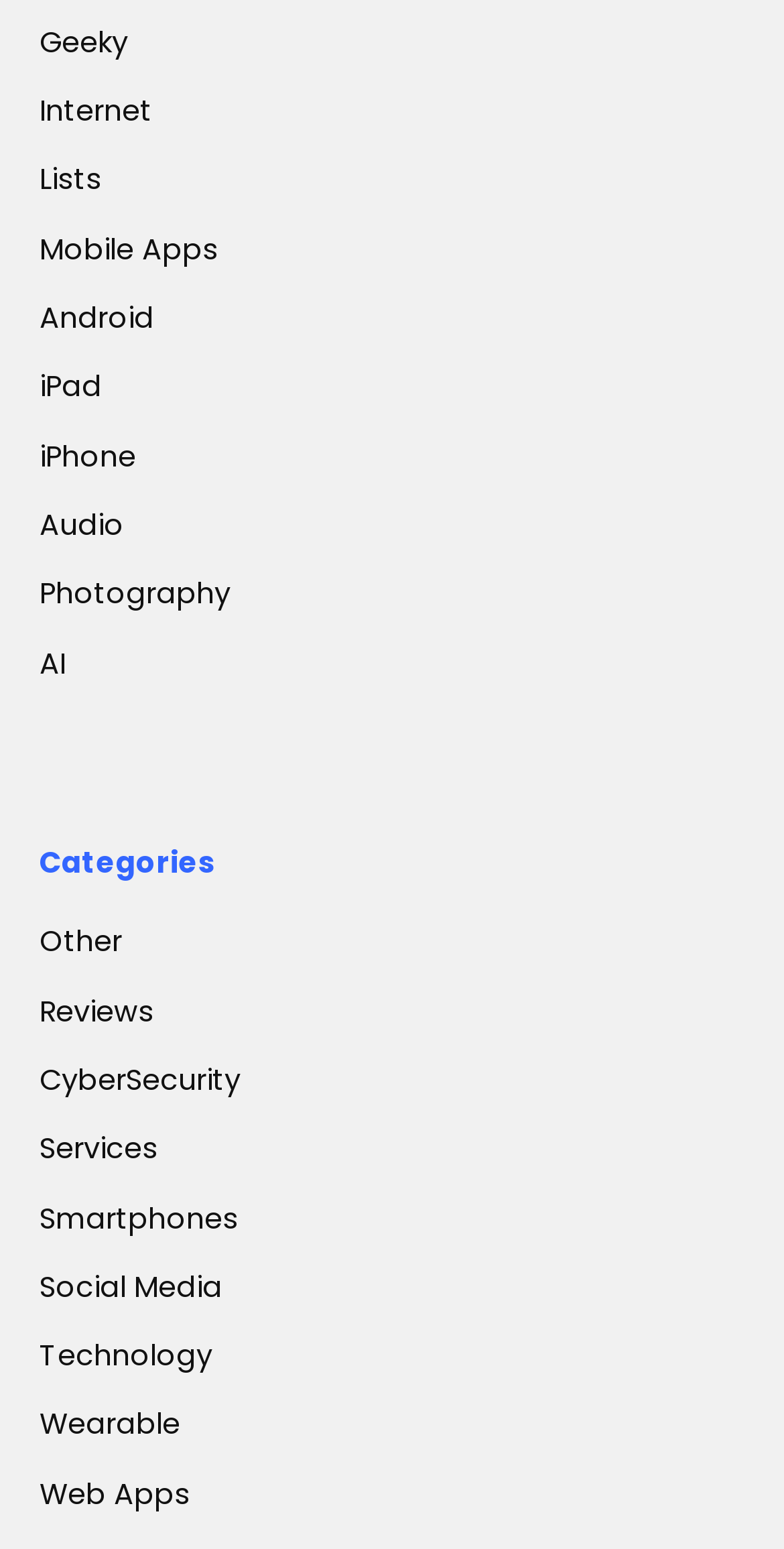Locate the bounding box coordinates of the UI element described by: "aria-label="Open menu"". The bounding box coordinates should consist of four float numbers between 0 and 1, i.e., [left, top, right, bottom].

None